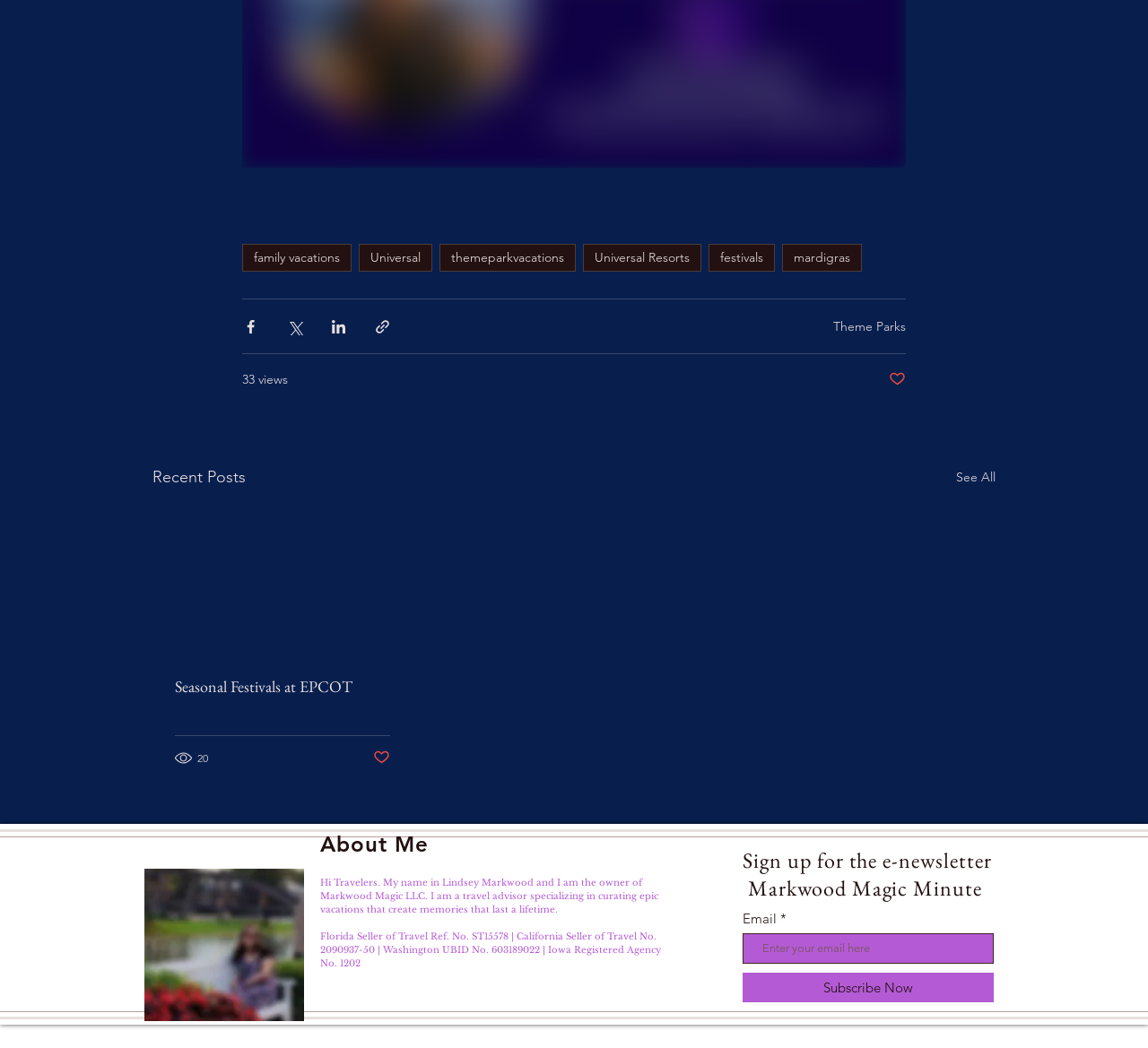How many views does the first article have?
Based on the image, provide your answer in one word or phrase.

33 views